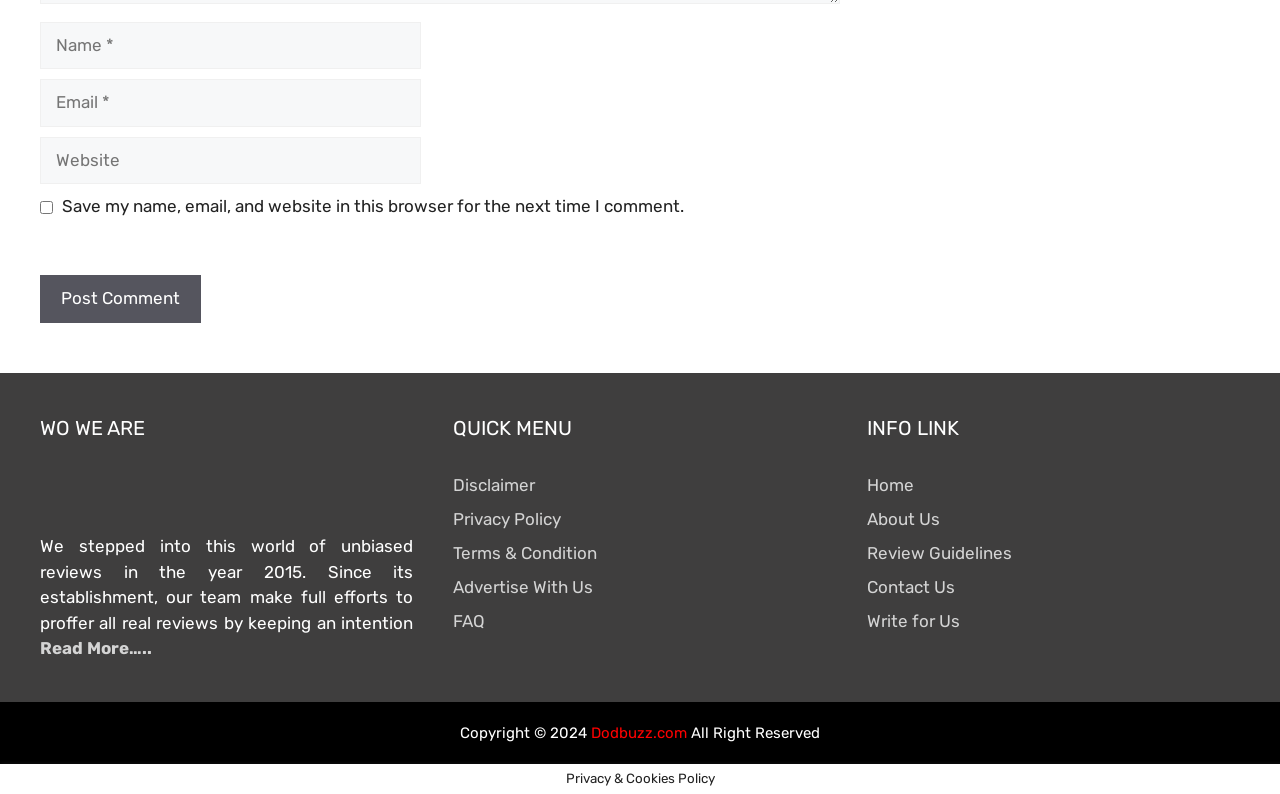Please locate the bounding box coordinates of the element that should be clicked to achieve the given instruction: "Read more about the website".

[0.031, 0.804, 0.119, 0.829]